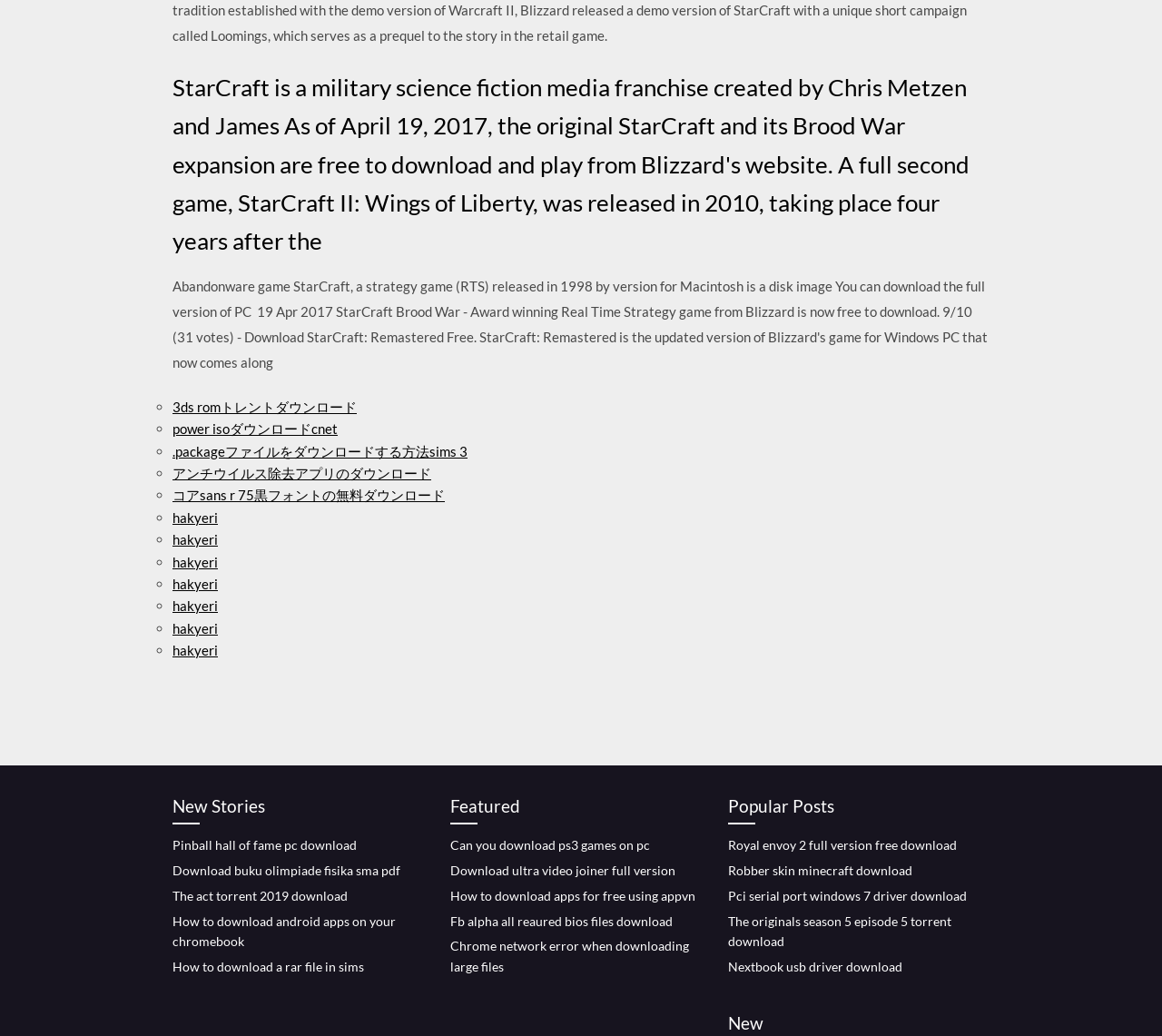Locate the UI element described by .packageファイルをダウンロードする方法sims 3 in the provided webpage screenshot. Return the bounding box coordinates in the format (top-left x, top-left y, bottom-right x, bottom-right y), ensuring all values are between 0 and 1.

[0.148, 0.427, 0.402, 0.443]